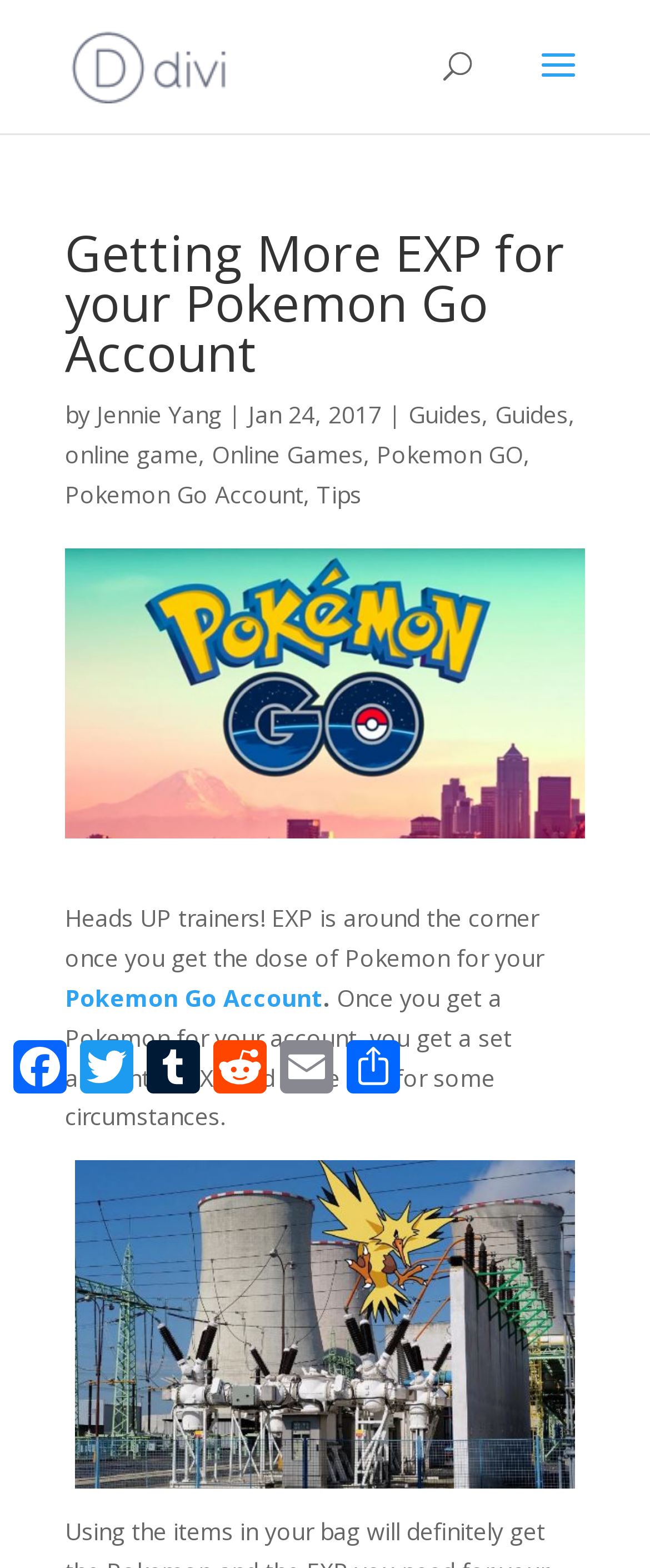Generate a thorough caption that explains the contents of the webpage.

This webpage is about getting more EXP for a Pokémon Go account. At the top, there is a link to "Best Online Games Review" accompanied by an image. Below it, there is a search bar that spans almost the entire width of the page. 

The main content of the page starts with a heading that reads "Getting More EXP for your Pokémon Go Account" followed by the author's name, "Jennie Yang", and the date "Jan 24, 2017". 

To the right of the author's name, there are several links to categories, including "Guides", "online game", "Online Games", "Pokémon GO", "Pokémon Go Account", and "Tips". 

Below the links, there is a large image that takes up most of the width of the page, with a caption that reads "Guides, online game, Online Games, Pokémon GO, Pokémon Go Account, Tips". 

The main article starts with a bold statement, "Heads UP trainers! EXP is around the corner once you get the dose of Pokémon for your Pokémon Go Account." The article then explains that once you get a Pokémon for your account, you get a set amount of EXP and more EXP for some circumstances. 

At the bottom of the page, there are social media links to Facebook, Twitter, Tumblr, Reddit, Email, and Share.